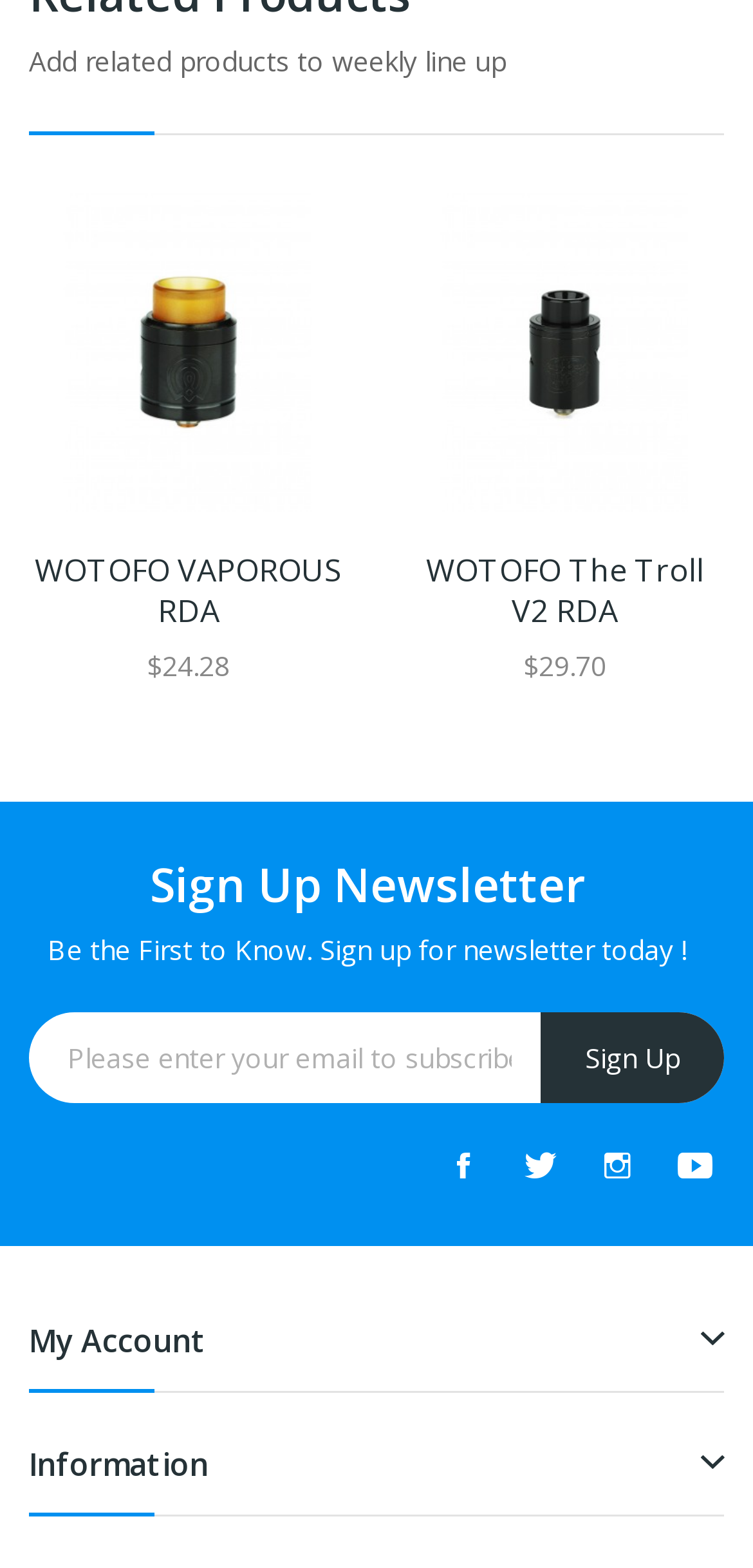What is the name of the second product?
Using the information from the image, answer the question thoroughly.

The second product is WOTOFO The Troll V2 RDA, which is represented by the heading element with the text 'WOTOFO The Troll V2 RDA'.